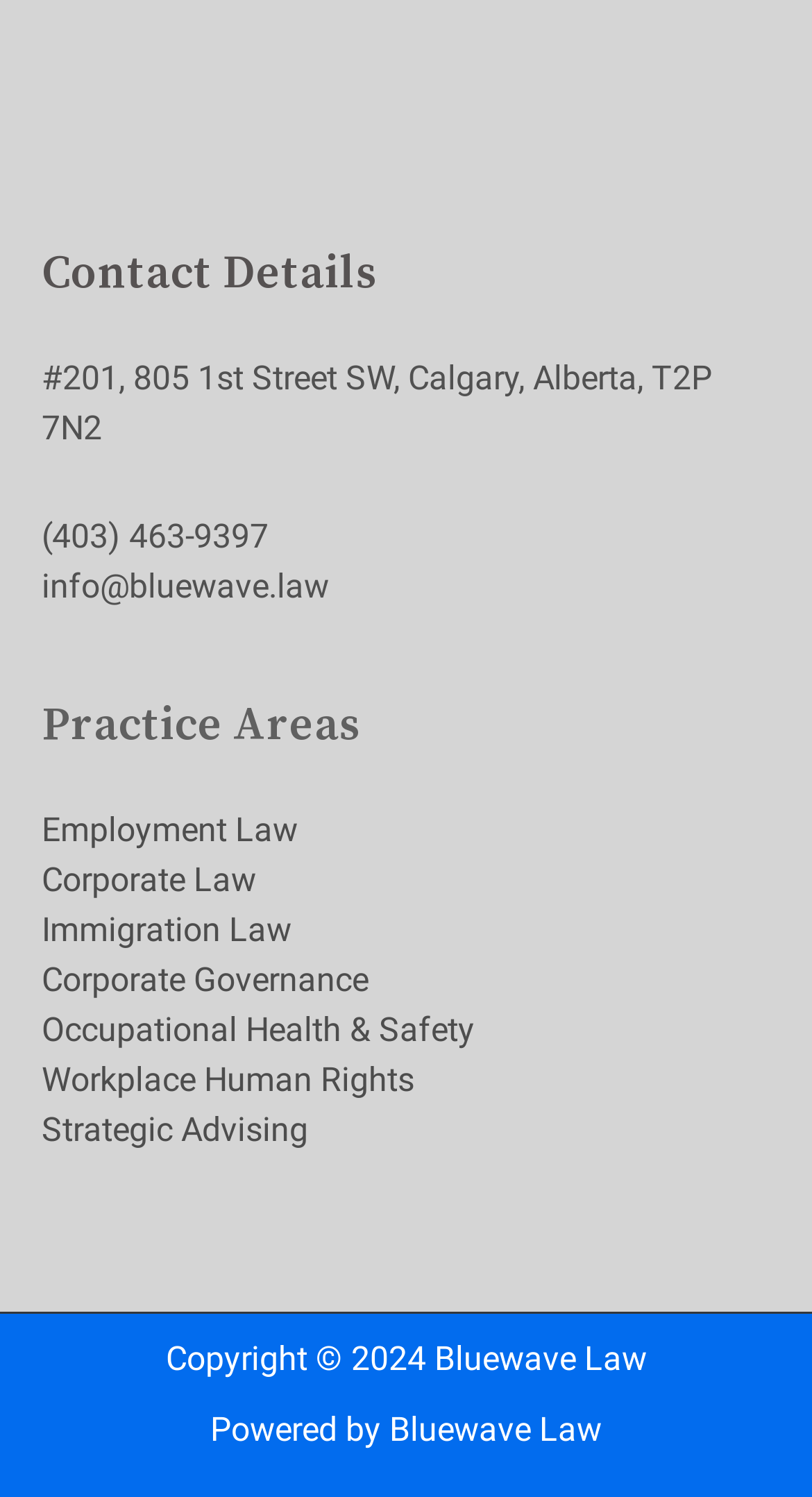Predict the bounding box coordinates for the UI element described as: "Strategic Advising". The coordinates should be four float numbers between 0 and 1, presented as [left, top, right, bottom].

[0.051, 0.741, 0.379, 0.767]